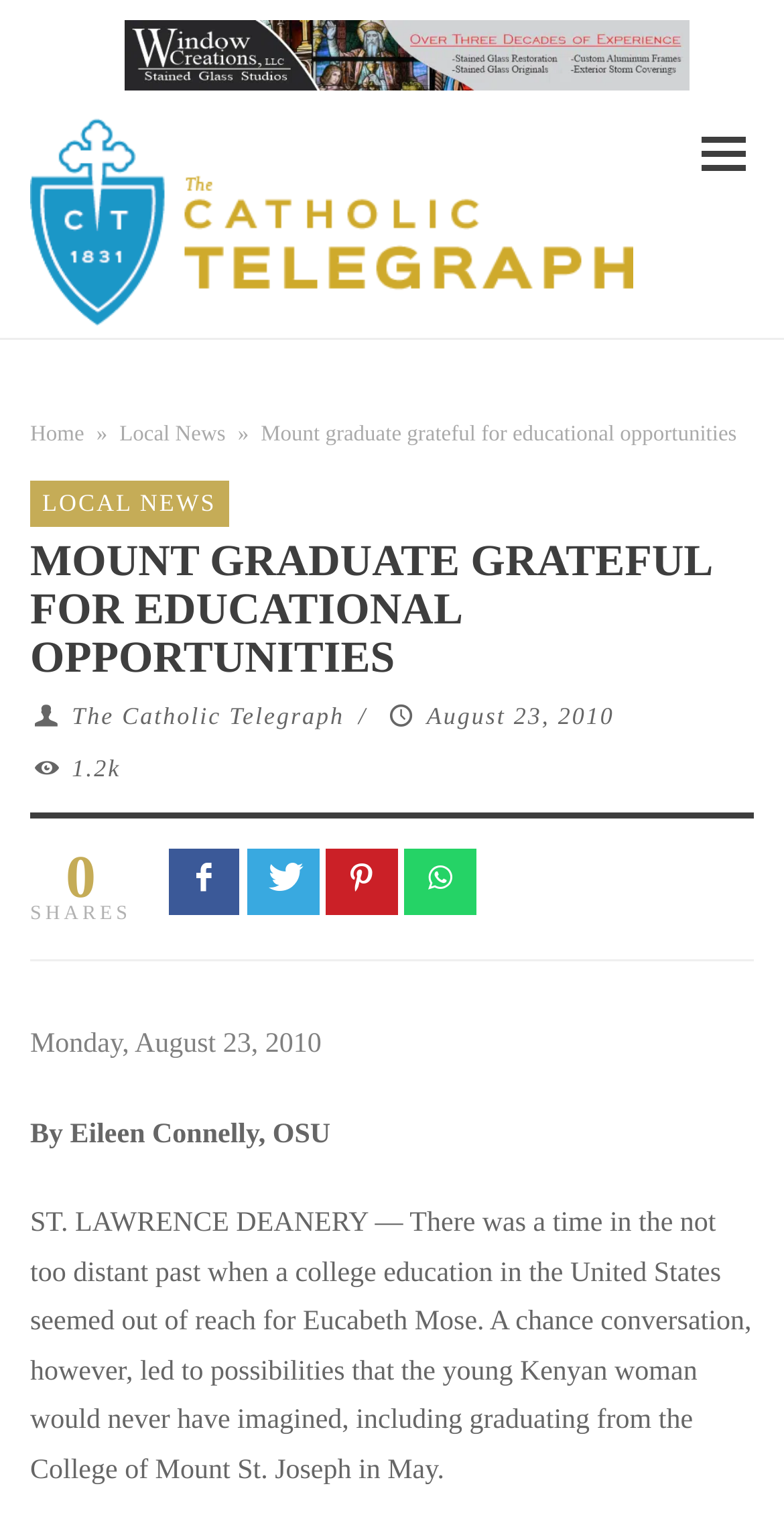Provide a brief response to the question below using a single word or phrase: 
Who wrote the article?

Eileen Connelly, OSU